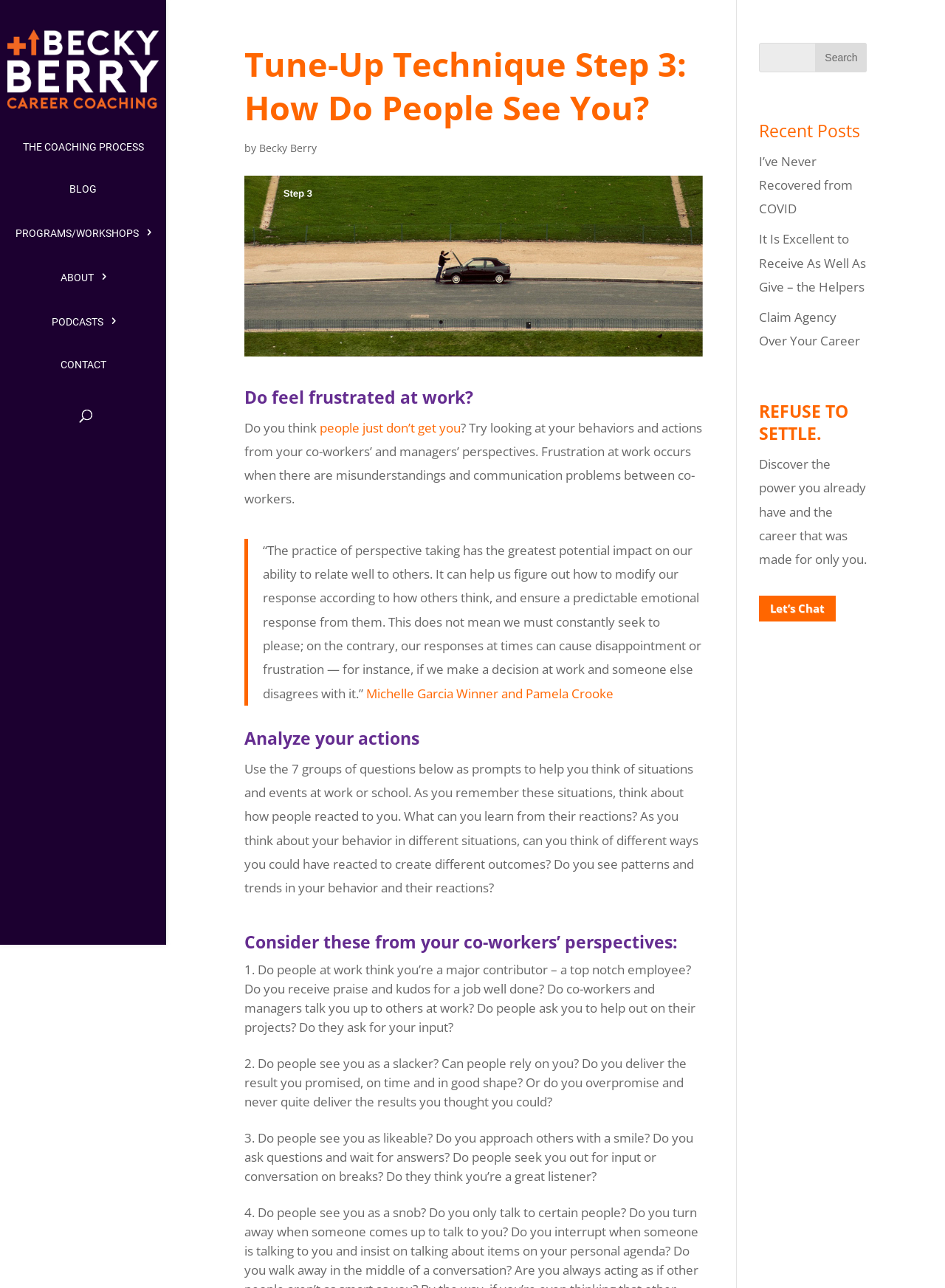What is the name of the career coaching service?
Provide a detailed and well-explained answer to the question.

The name of the career coaching service can be found in the top-left corner of the webpage, where it says 'Becky Berry Career Coaching' in the link and image elements.